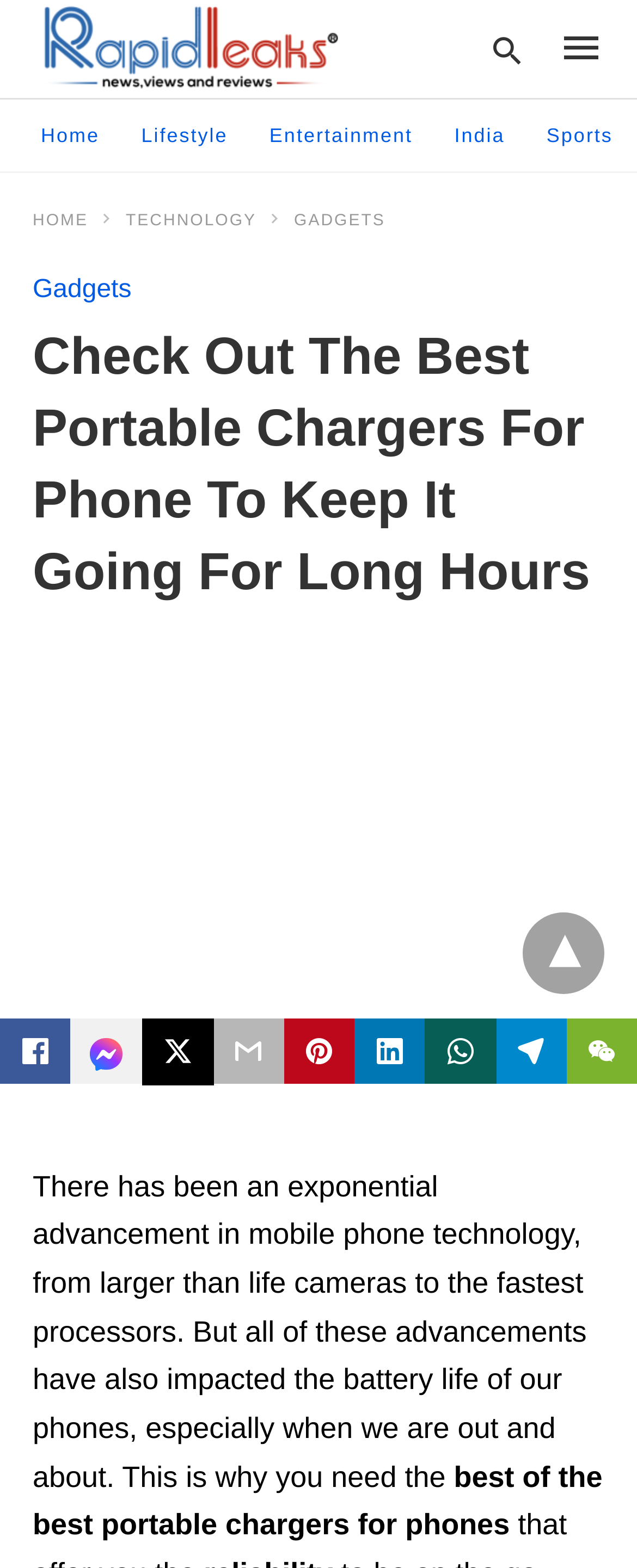Please locate the bounding box coordinates for the element that should be clicked to achieve the following instruction: "Click on the 'GADGETS' link". Ensure the coordinates are given as four float numbers between 0 and 1, i.e., [left, top, right, bottom].

[0.462, 0.135, 0.605, 0.147]